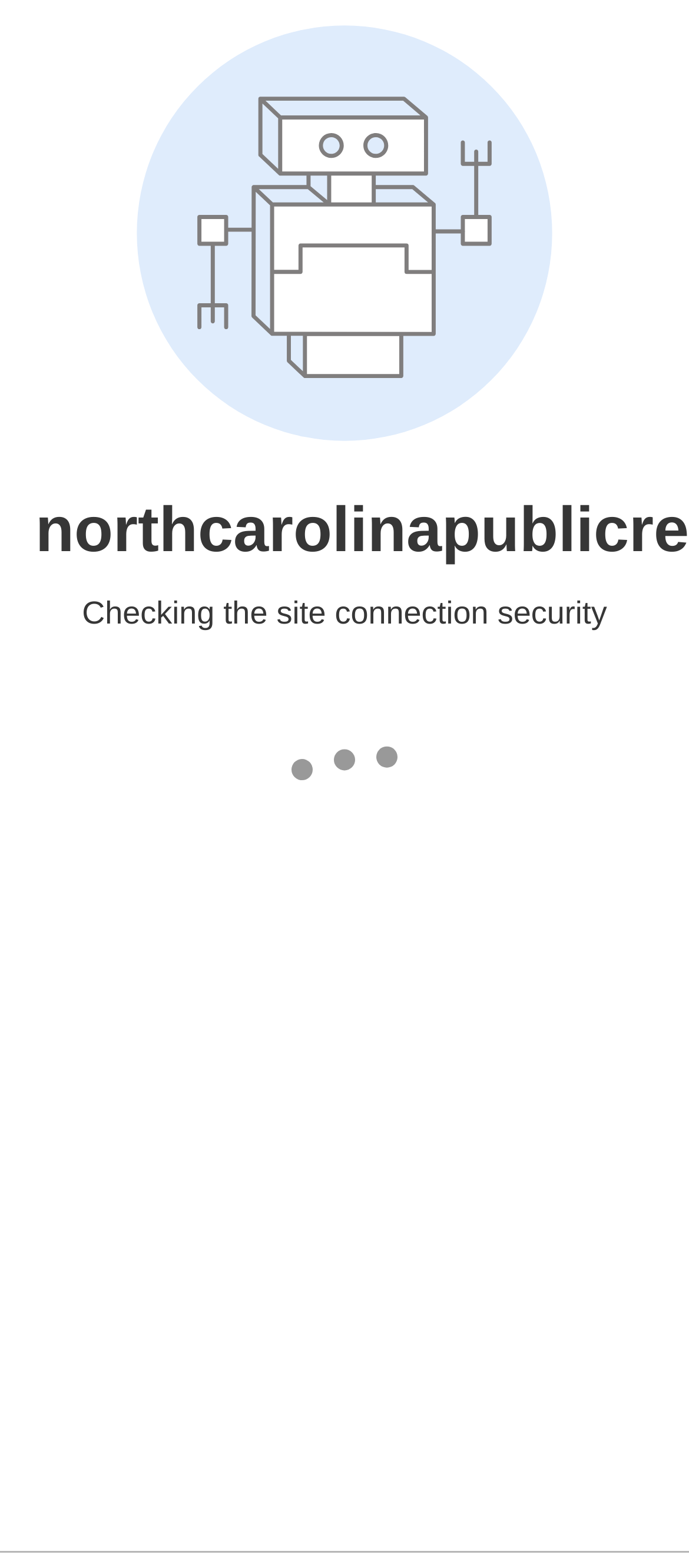Use a single word or phrase to answer this question: 
What is the function of the 'Menu Toggle' button?

Toggle menu